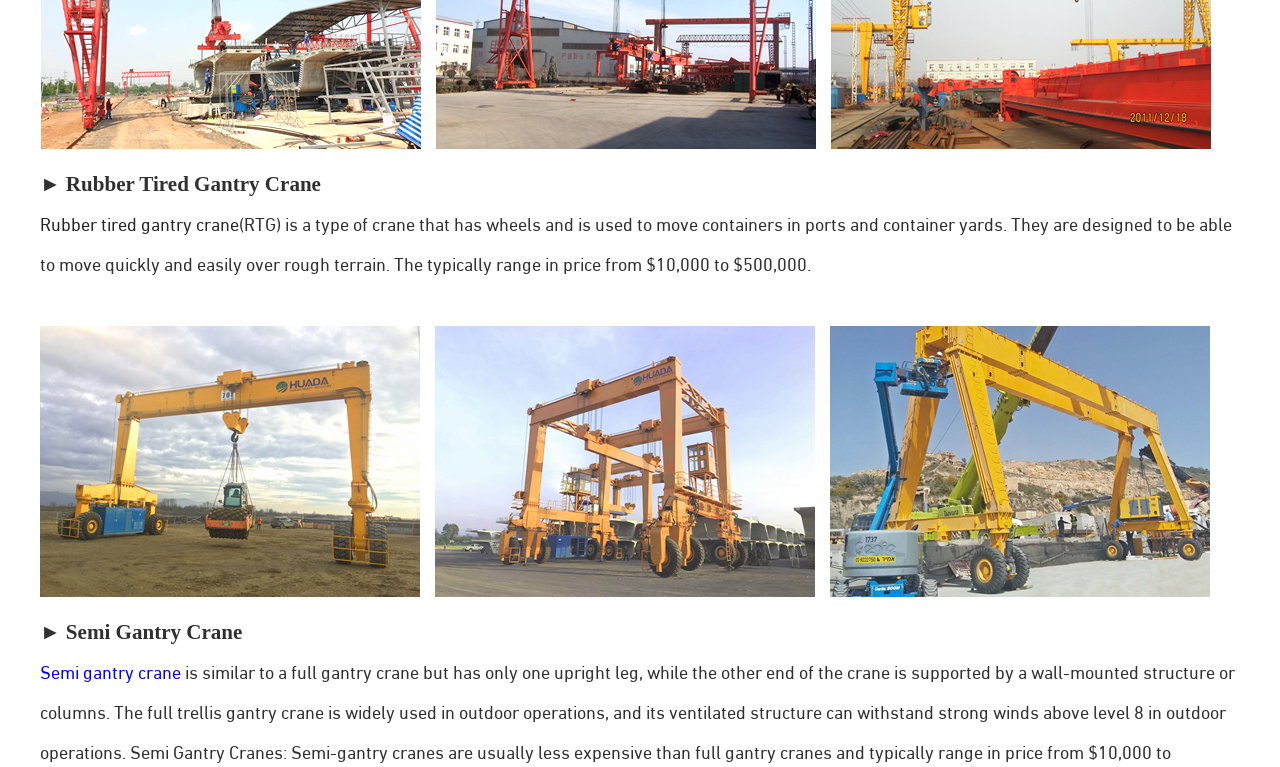Please determine the bounding box coordinates for the UI element described as: "Rubber tired gantry crane".

[0.031, 0.283, 0.187, 0.306]